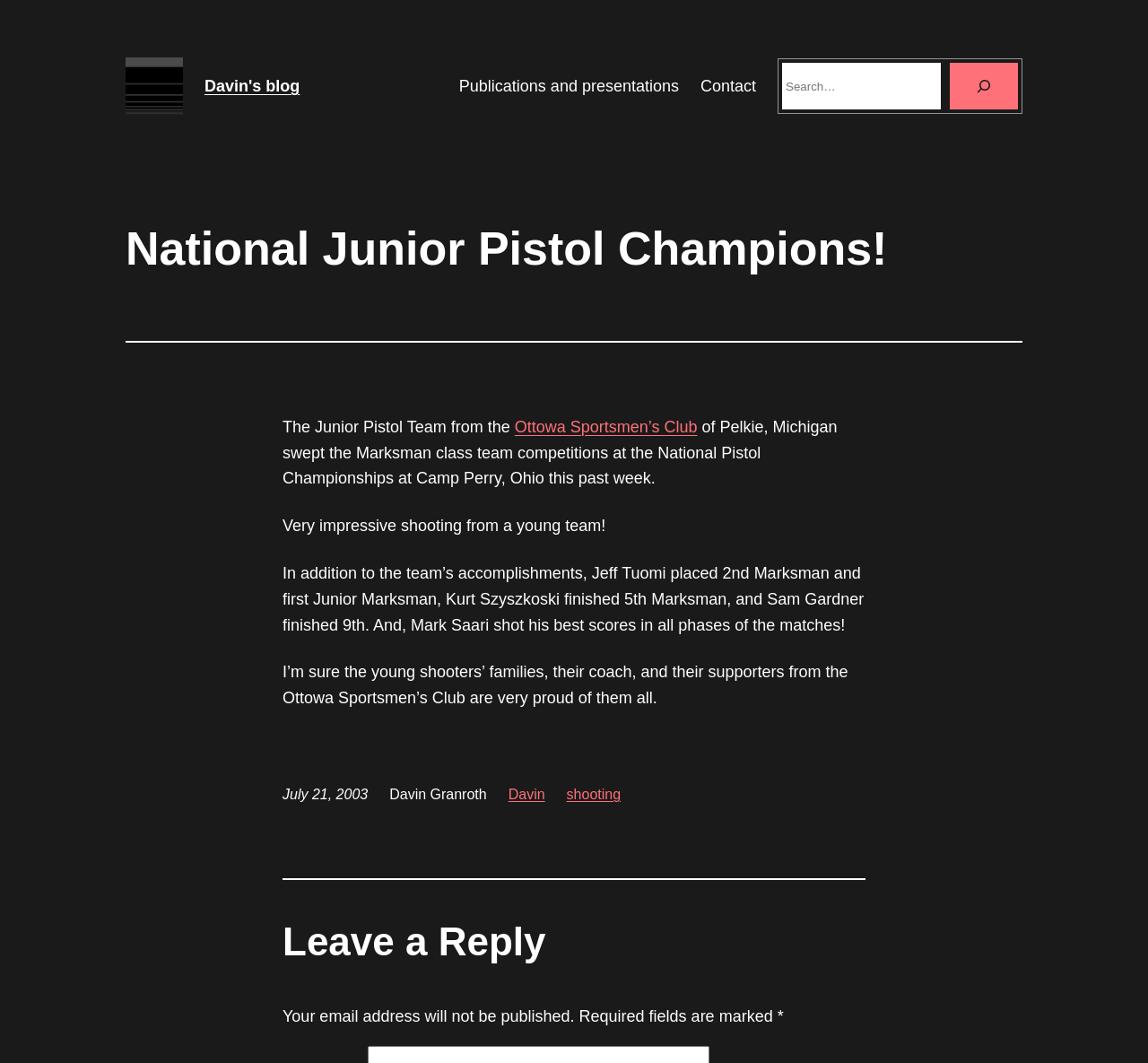Please specify the bounding box coordinates of the area that should be clicked to accomplish the following instruction: "Contact Davin". The coordinates should consist of four float numbers between 0 and 1, i.e., [left, top, right, bottom].

[0.61, 0.069, 0.659, 0.093]